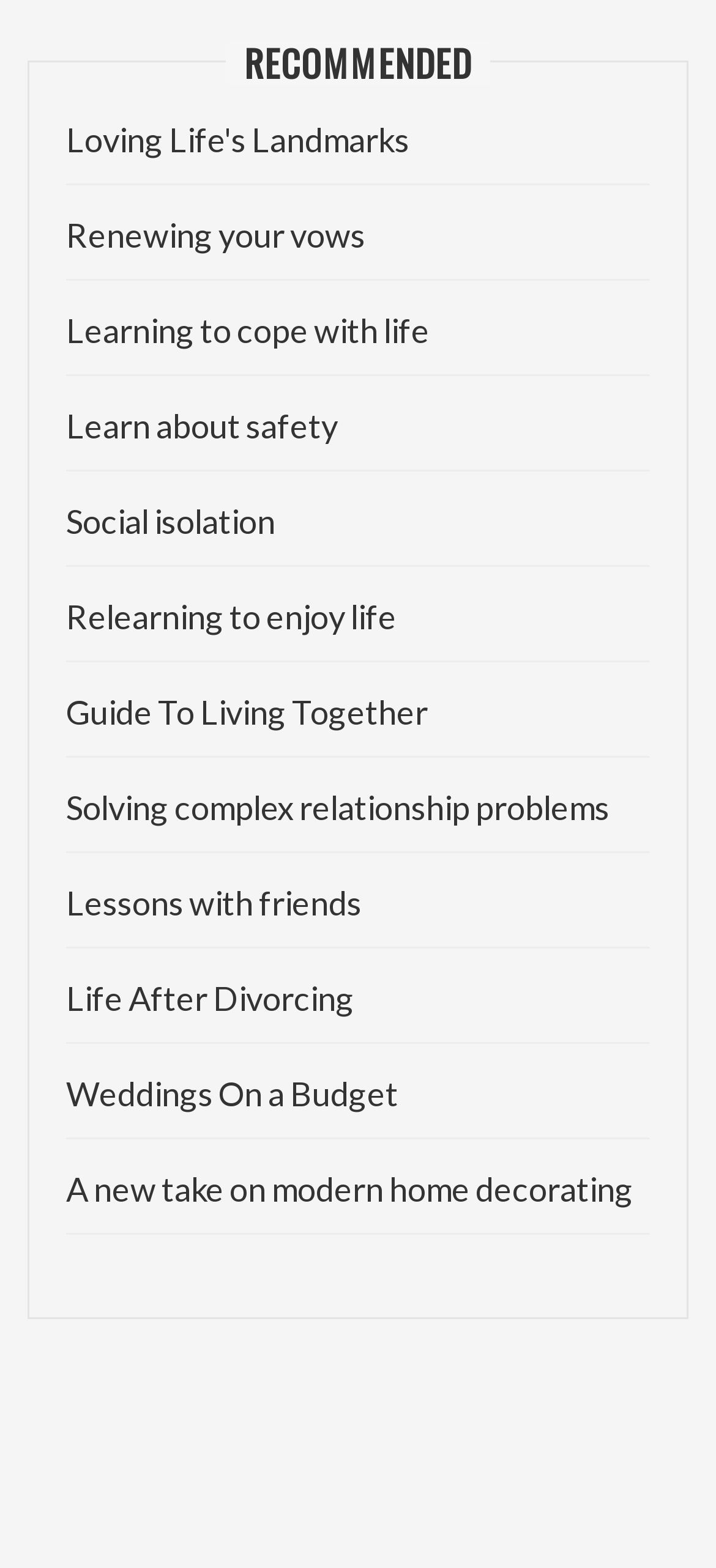Please find the bounding box for the UI element described by: "Academics".

None